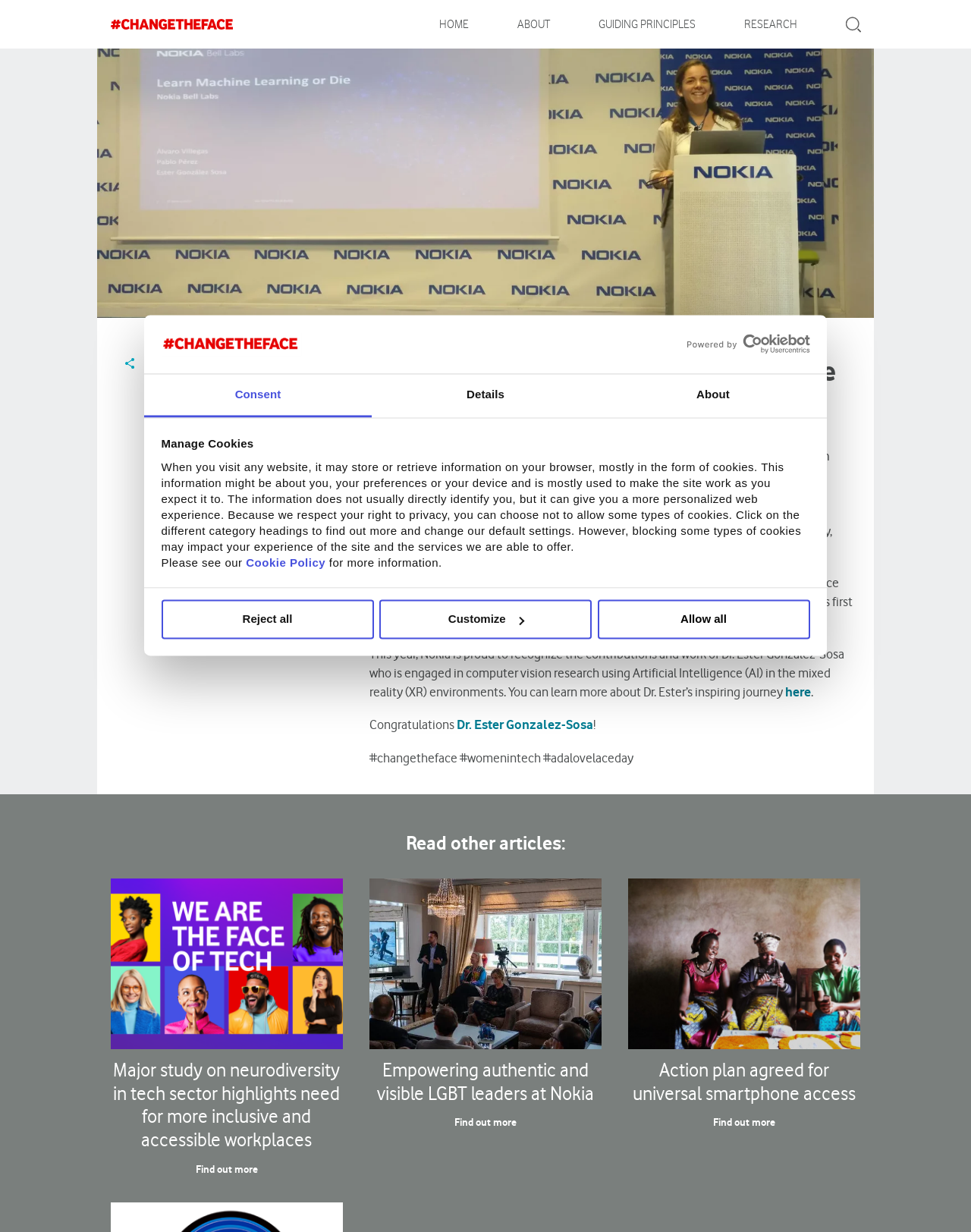Construct a comprehensive description capturing every detail on the webpage.

This webpage is dedicated to introducing Nokia's 2022 Ada Lovelace Honouree, Dr. Ester Gonzalez-Sosa. At the top, there is a dialog box for managing cookies, which includes a logo and several tabs for consent, details, and about. Below this, there is a heading that reads "Introducing Nokia's 2022 Ada Lovelace Honouree: Dr Ester Gonzalez-Sosa" followed by a brief description of Ada Lovelace Day, which is an international celebration of women's achievements in science, technology, engineering, and math (STEM).

The main content of the page is divided into sections. The first section describes Nokia's recognition of Dr. Ester Gonzalez-Sosa's contributions to computer vision research using Artificial Intelligence (AI) in mixed reality (XR) environments. There is a link to learn more about Dr. Ester's inspiring journey.

The next section congratulates Dr. Ester Gonzalez-Sosa and includes hashtags #changetheface, #womenintech, and #adalovelaceday. Below this, there is a heading that reads "Read other articles:" followed by a list of links to other articles, including "We are the face of tech. Change the face alliance hero image", "Major study on neurodiversity in tech sector highlights need for more inclusive and accessible workplaces", "Empowering authentic and visible LGBT leaders at Nokia", and "Action plan agreed for universal smartphone access". Each article has a brief description and a link to "Find out more".

Throughout the page, there are several buttons and links, including a share button, a search button, and links to HOME, ABOUT, GUIDING PRINCIPLES, and RESEARCH. There are also several images, including a logo, a cookiebot image, and images associated with each article.